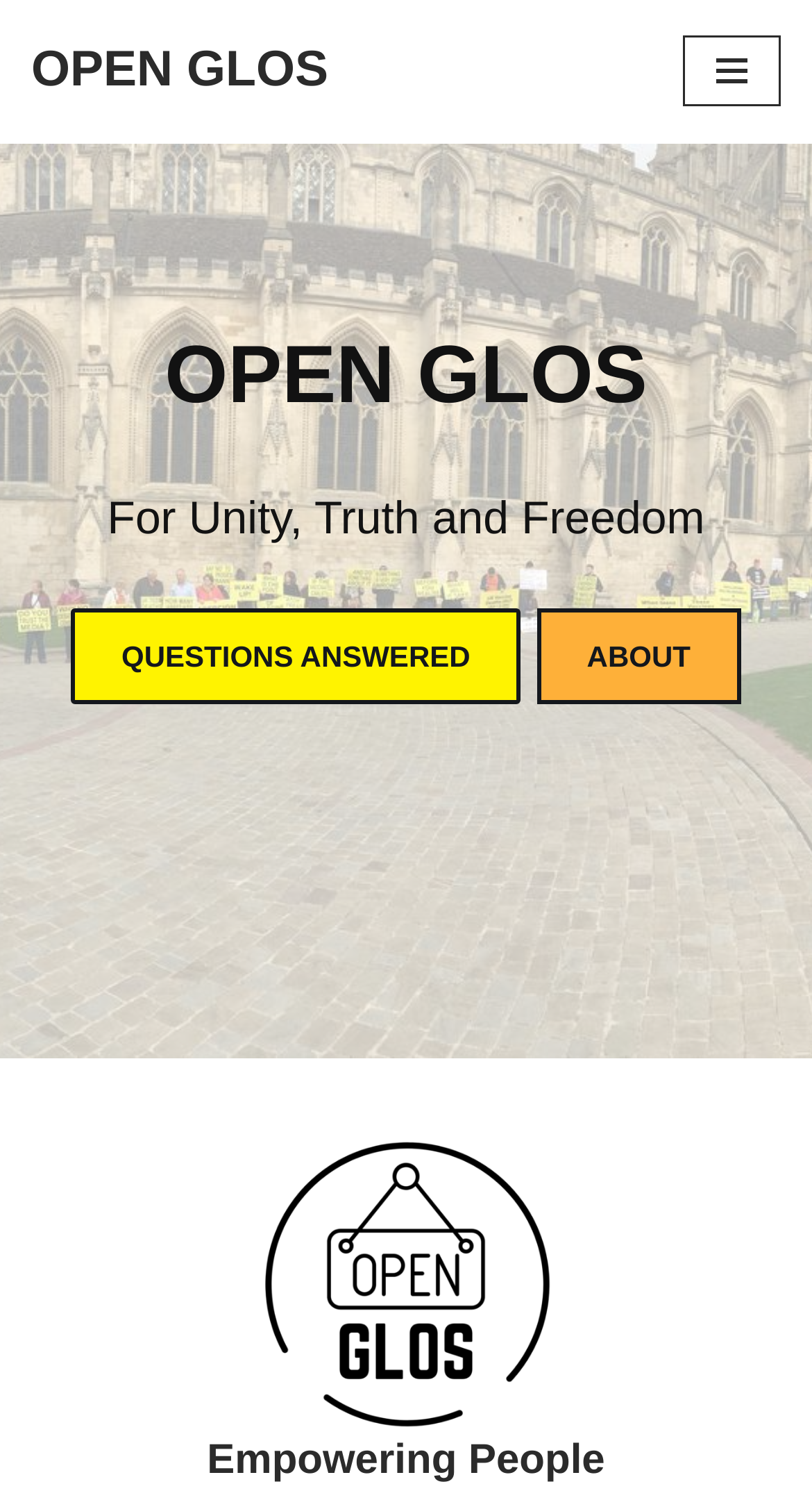Bounding box coordinates must be specified in the format (top-left x, top-left y, bottom-right x, bottom-right y). All values should be floating point numbers between 0 and 1. What are the bounding box coordinates of the UI element described as: ABOUT

[0.661, 0.406, 0.912, 0.47]